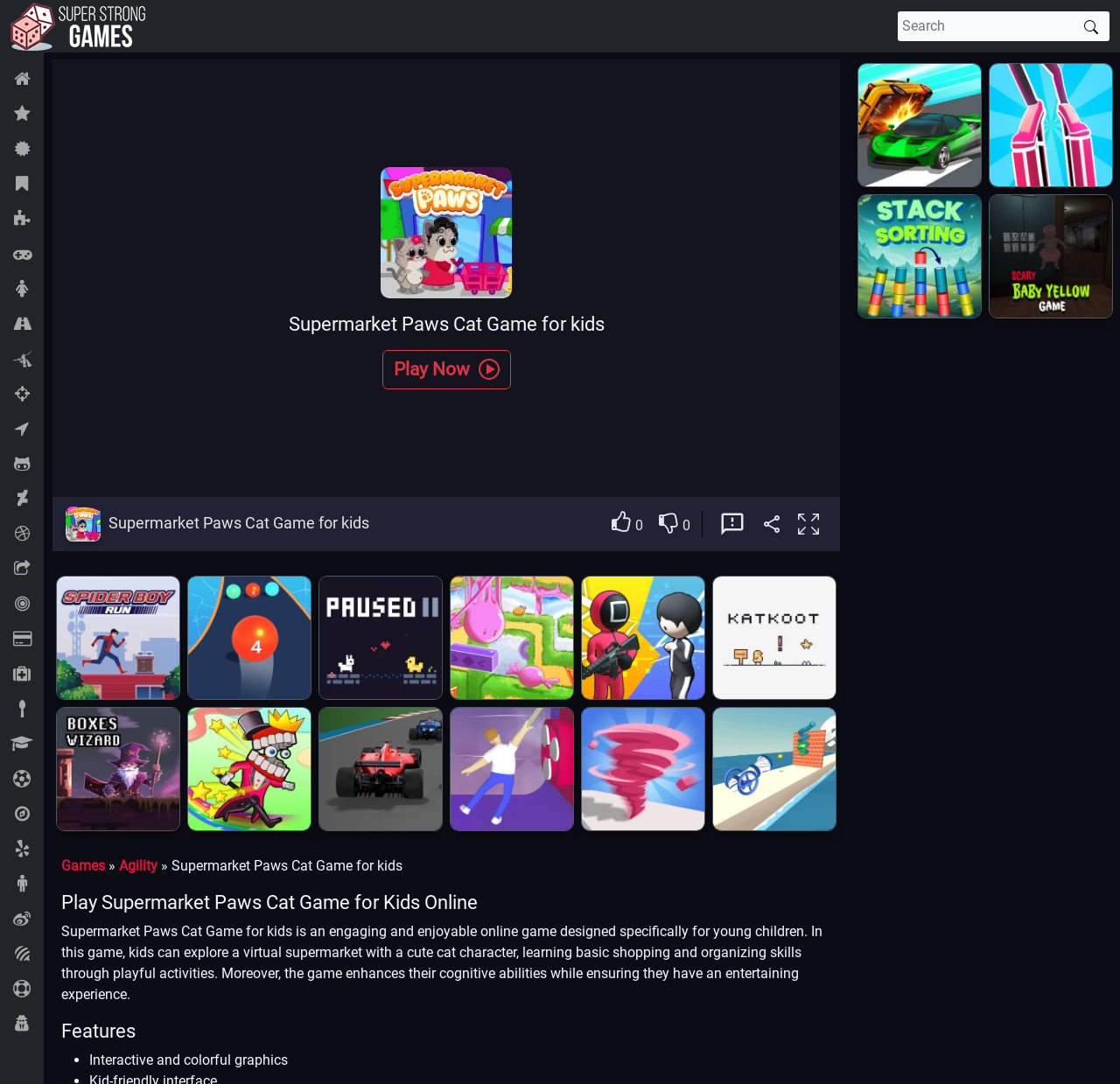Reply to the question with a single word or phrase:
What is the purpose of the game?

Teaching shopping and math skills